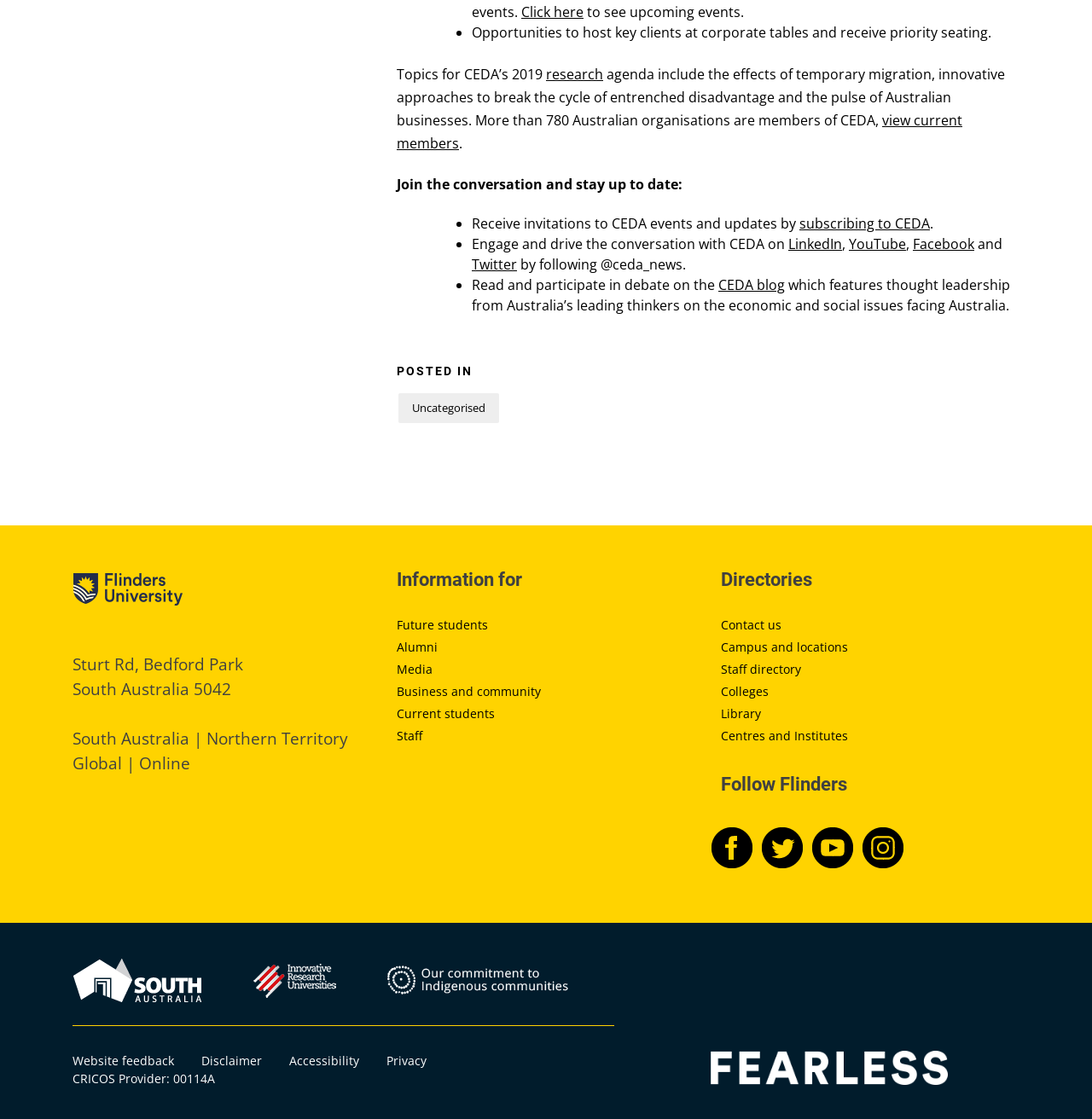Based on the image, please respond to the question with as much detail as possible:
What is the name of the university?

I inferred this answer by looking at the logo and text elements on the webpage, specifically the 'Flinders University Logo' image and the 'Sturt Rd, Bedford Park' text, which suggests that the webpage is related to Flinders University.